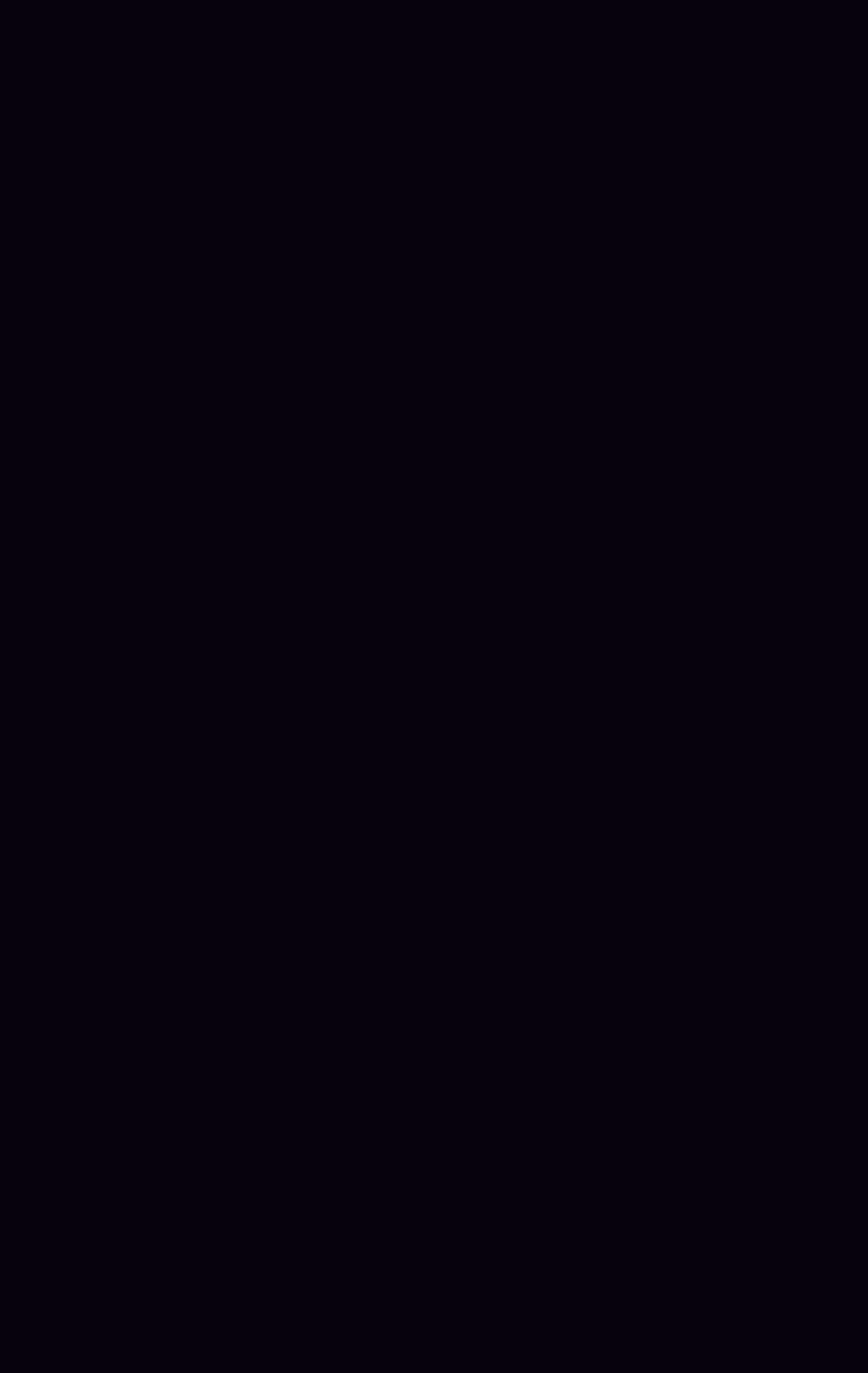Find the bounding box coordinates for the HTML element specified by: "parent_node: GET IN TOUCH".

[0.051, 0.016, 0.333, 0.139]